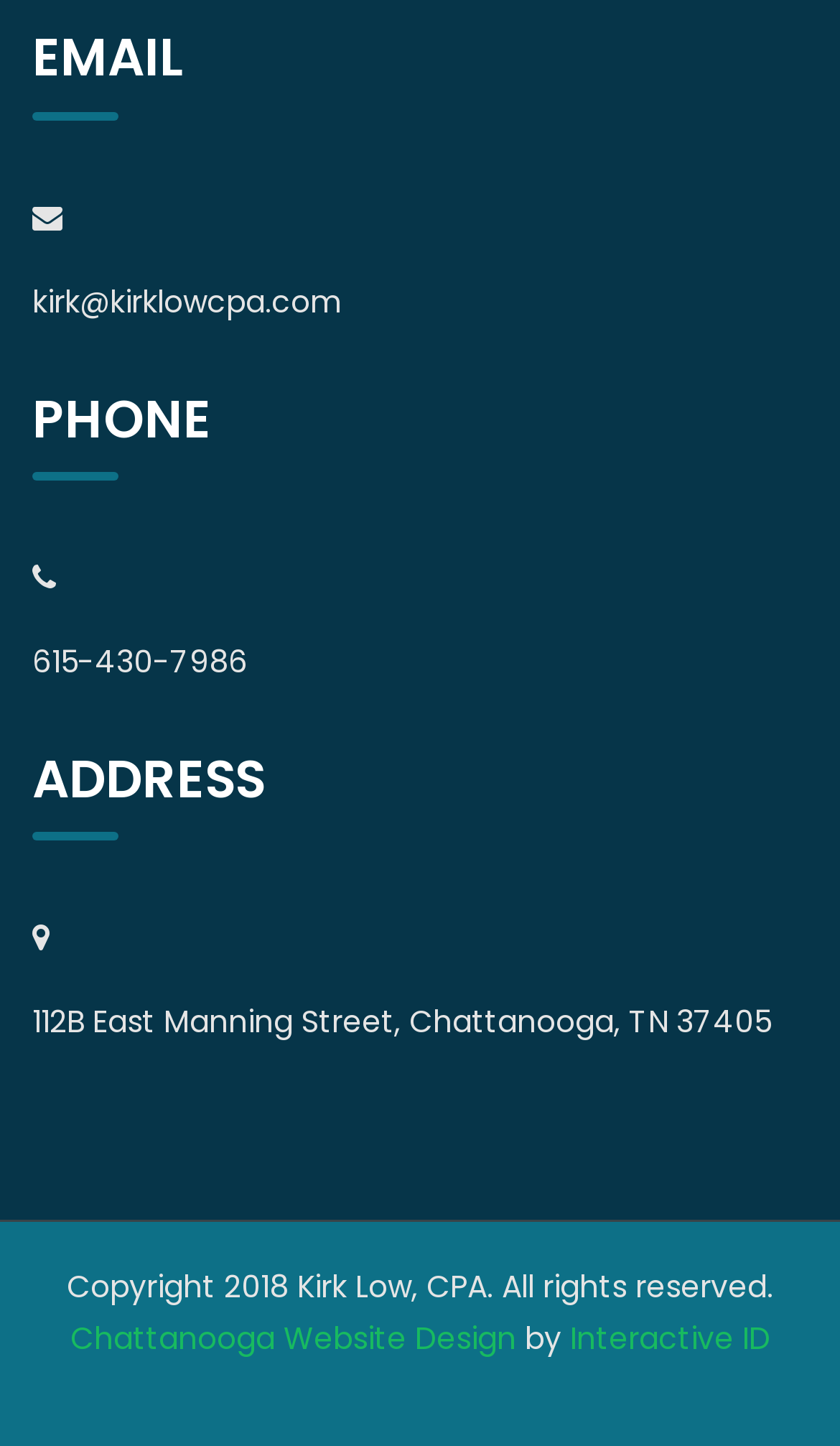Identify the bounding box coordinates for the UI element that matches this description: "kirk@kirklowcpa.com".

[0.038, 0.193, 0.408, 0.223]